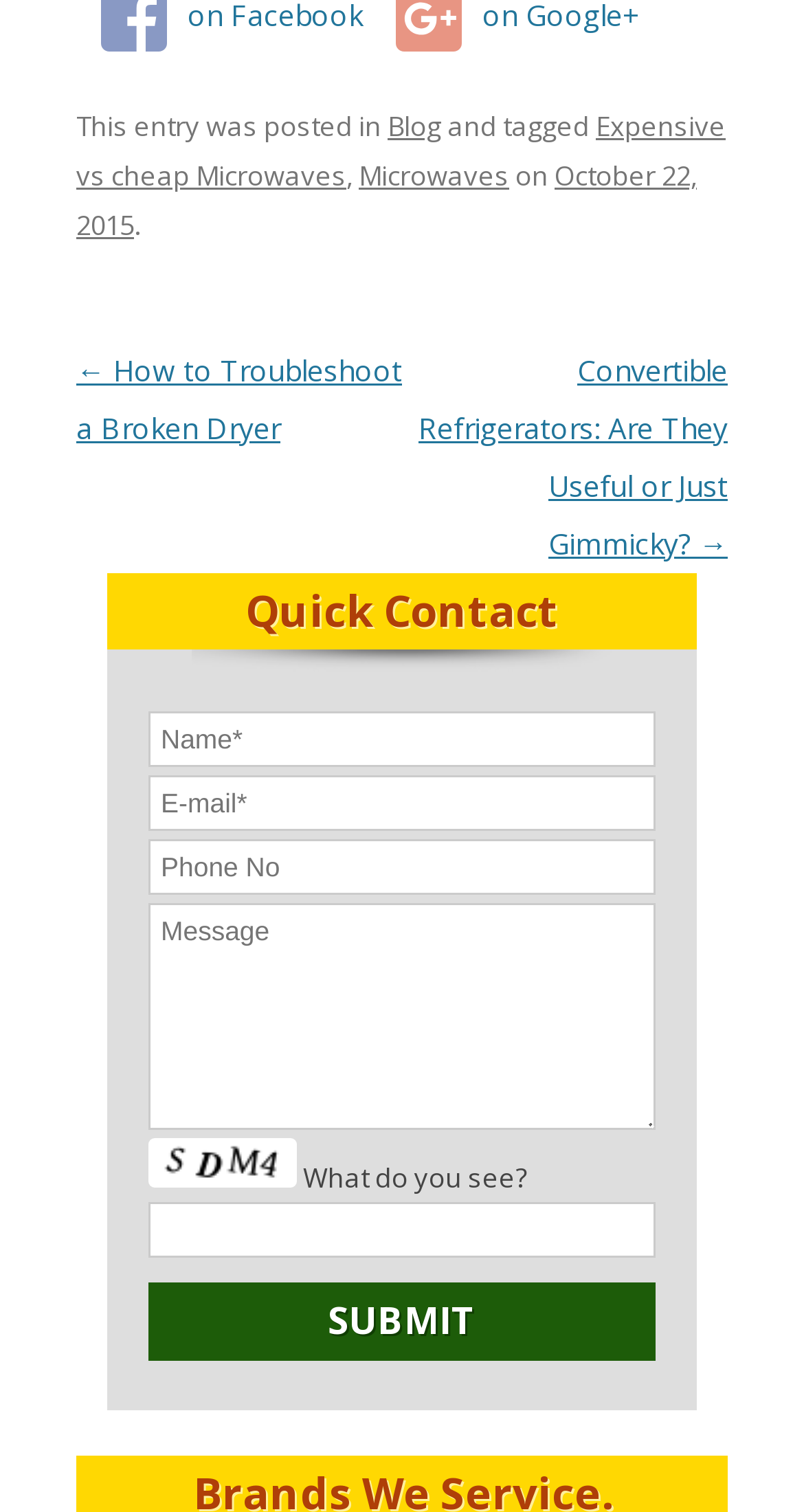Provide the bounding box coordinates, formatted as (top-left x, top-left y, bottom-right x, bottom-right y), with all values being floating point numbers between 0 and 1. Identify the bounding box of the UI element that matches the description: October 22, 2015

[0.095, 0.104, 0.867, 0.161]